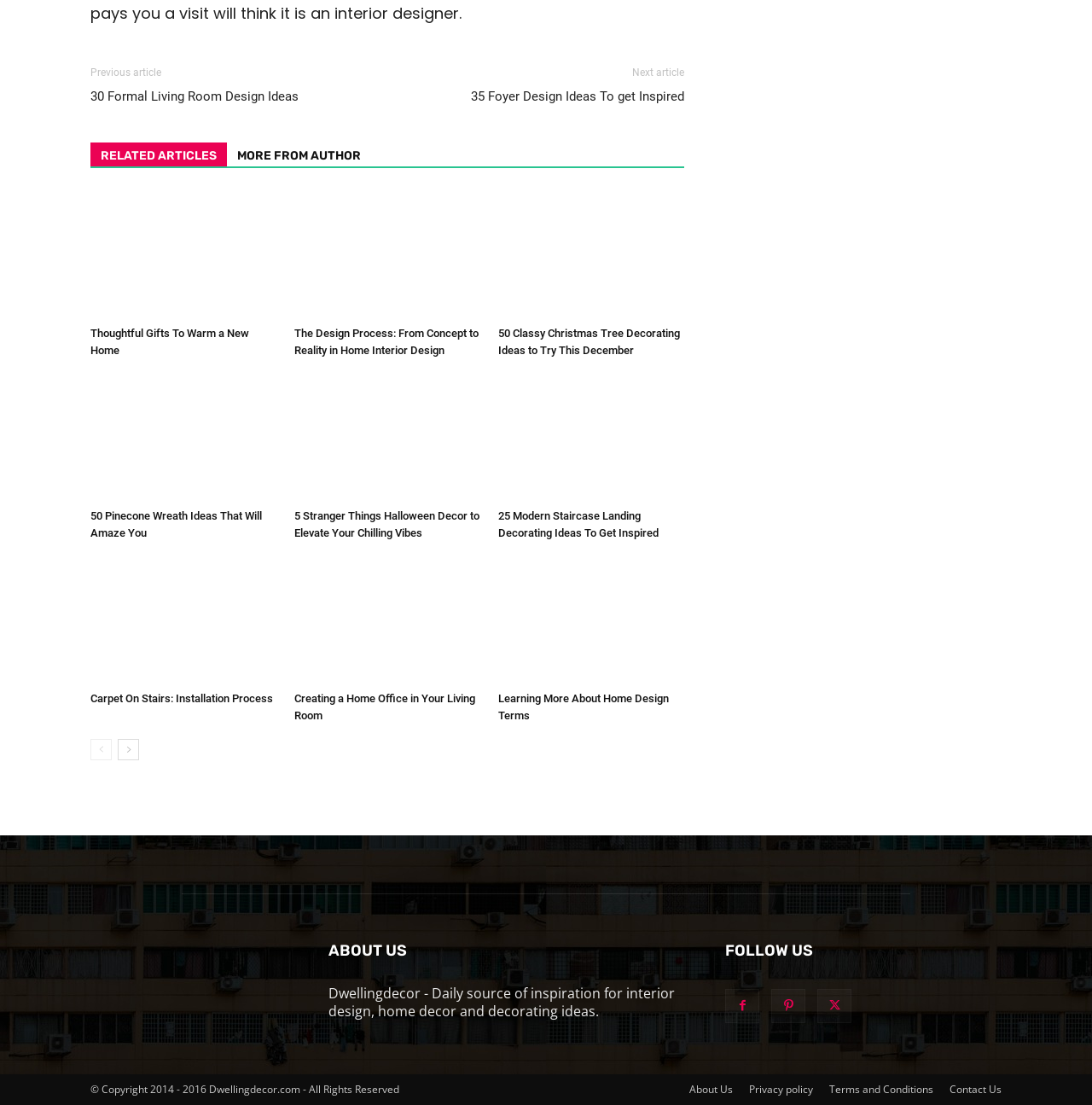Find the bounding box coordinates of the clickable area that will achieve the following instruction: "Follow on Facebook".

[0.664, 0.895, 0.695, 0.926]